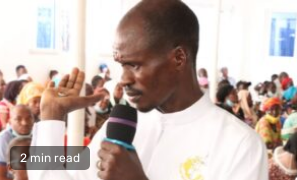Generate a comprehensive caption that describes the image.

In this image, a speaker, dressed in a white robe, is addressing a large audience, gesturing with one hand as he emphasizes his points. The scene captures the energy of the moment, with captivated attendees seated in the background, demonstrating engagement with the speaker's message. The image is related to a news article titled "Pastor Ezekiel prophesies the death of a Kenyan politician," suggesting a significant and potentially controversial topic. A label at the bottom indicates that the article can be read in approximately two minutes, highlighting its concise nature. The atmosphere appears to be a gathering focused on spiritual or community matters, with the audience likely consisting of supporters or followers attentive to the speaker's words.